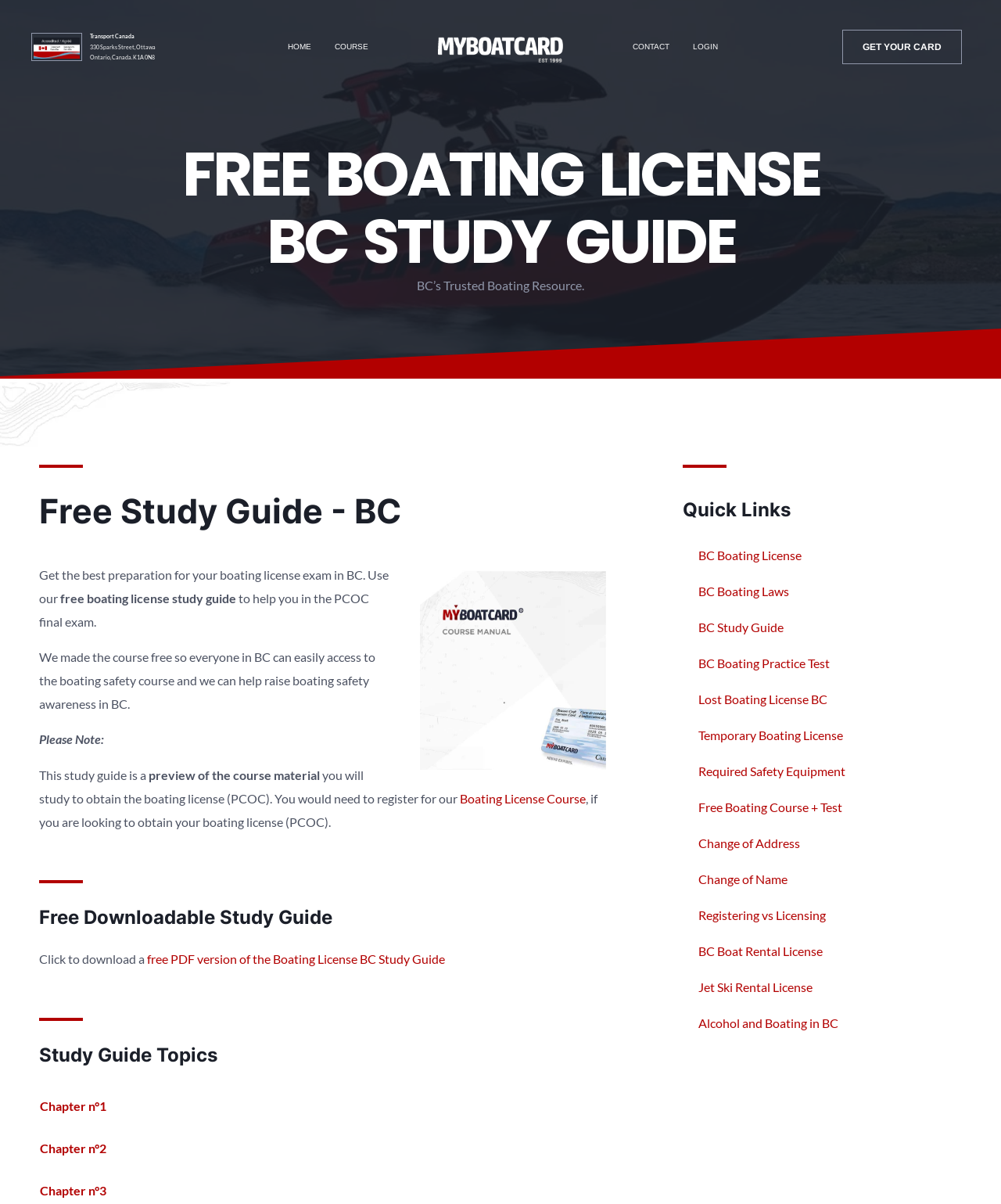Describe all the key features of the webpage in detail.

This webpage is dedicated to providing a free boating license study guide for British Columbia, Canada. At the top left corner, there is a Transport Canada Accredited Logo image, accompanied by the address and postal code of the organization. 

Below the logo, there is a navigation menu with links to "HOME", "COURSE", "CONTACT", "LOGIN", and "GET YOUR CARD". The "GET YOUR CARD" link is prominent and stands out from the others.

On the main content area, there is a heading that reads "FREE BOATING LICENSE BC STUDY GUIDE" in a large font size. Below this heading, there is a brief introduction to the study guide, stating that it is a trusted resource for boating license exams in BC.

To the right of the introduction, there is an image of the BC Boating License Study Guide. Below the image, there is a section that explains the purpose of the study guide and how it can help users prepare for the PCOC final exam.

Further down the page, there is a section titled "Free Downloadable Study Guide" that allows users to download a free PDF version of the study guide. Below this section, there is a list of topics covered in the study guide, with links to each chapter.

On the right-hand side of the page, there is a "Quick Links" section that provides links to various resources related to boating in BC, including boating laws, practice tests, and safety equipment requirements.

Overall, the webpage is well-organized and easy to navigate, with clear headings and concise text that explains the purpose and benefits of the free boating license study guide.